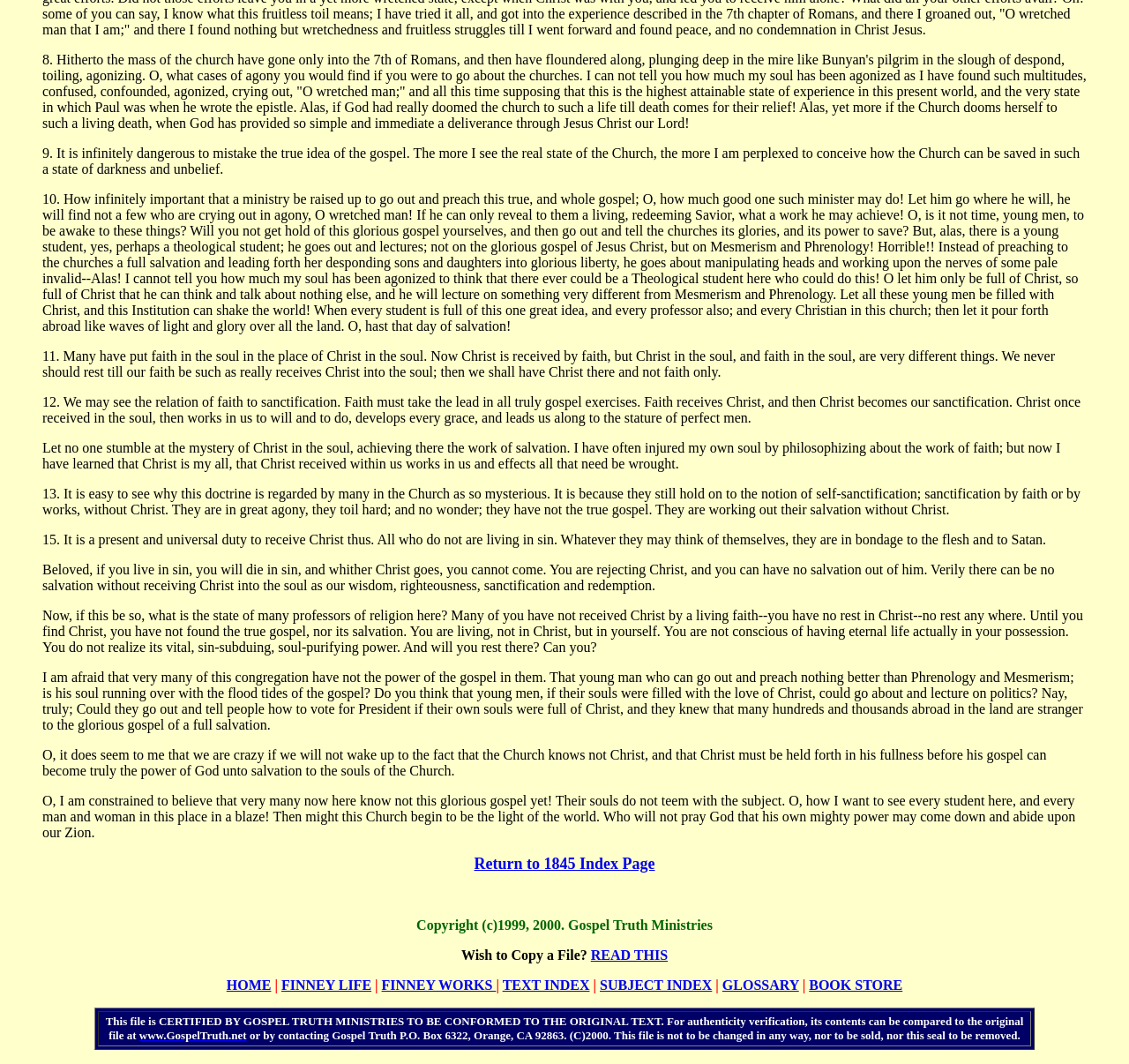Determine the bounding box for the described HTML element: "parent_node: Lumino". Ensure the coordinates are four float numbers between 0 and 1 in the format [left, top, right, bottom].

None